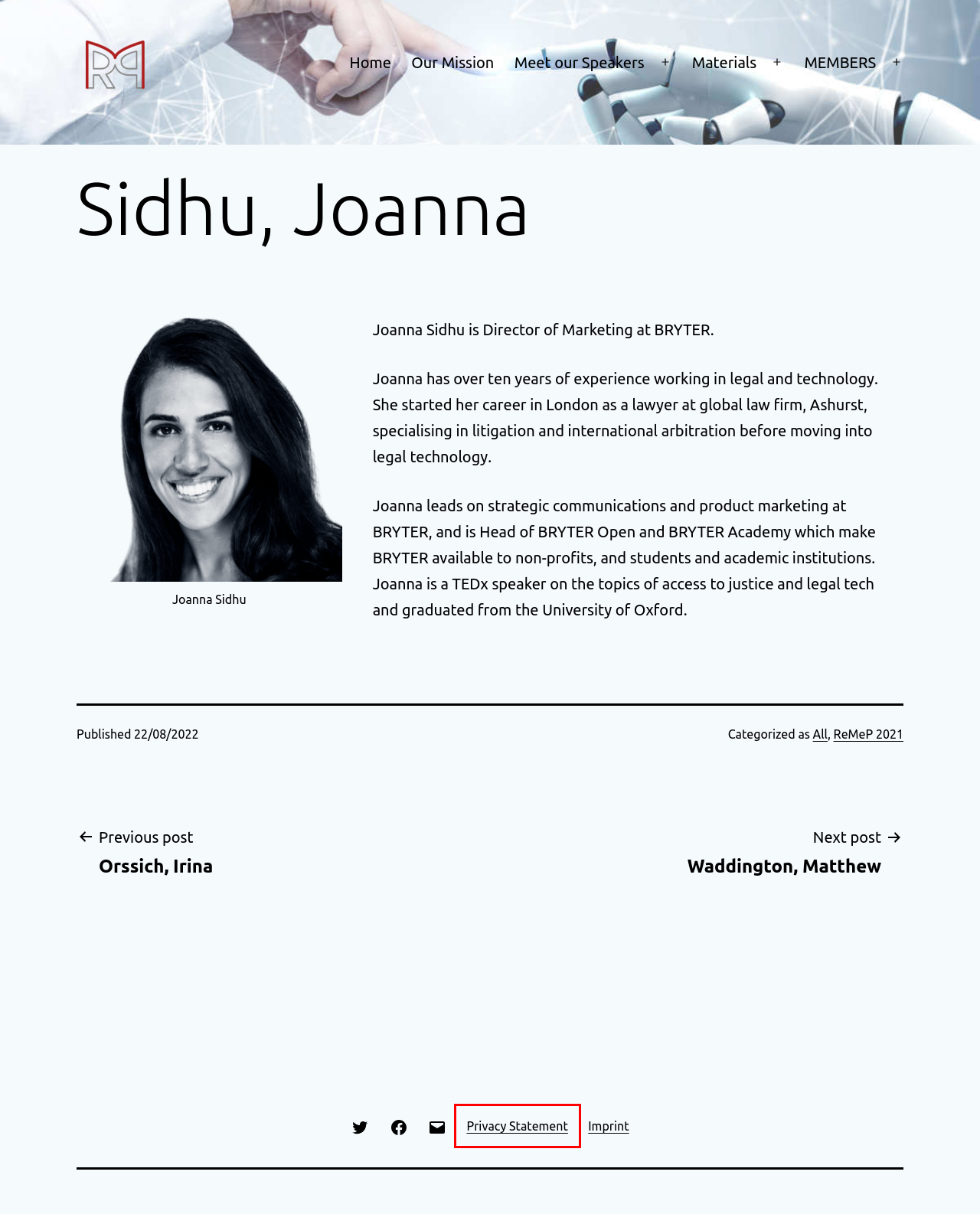Consider the screenshot of a webpage with a red bounding box around an element. Select the webpage description that best corresponds to the new page after clicking the element inside the red bounding box. Here are the candidates:
A. ReMeP – Research Meets Practice – Legal Informatics Conference
B. Privacy Statement – ReMeP – Research Meets Practice
C. Materials – ReMeP – Research Meets Practice
D. Meet our Speakers – ReMeP – Research Meets Practice
E. Waddington, Matthew – ReMeP – Research Meets Practice
F. MEMBERS – ReMeP – Research Meets Practice
G. Our Mission – ReMeP – Research Meets Practice
H. Orssich, Irina – ReMeP – Research Meets Practice

B